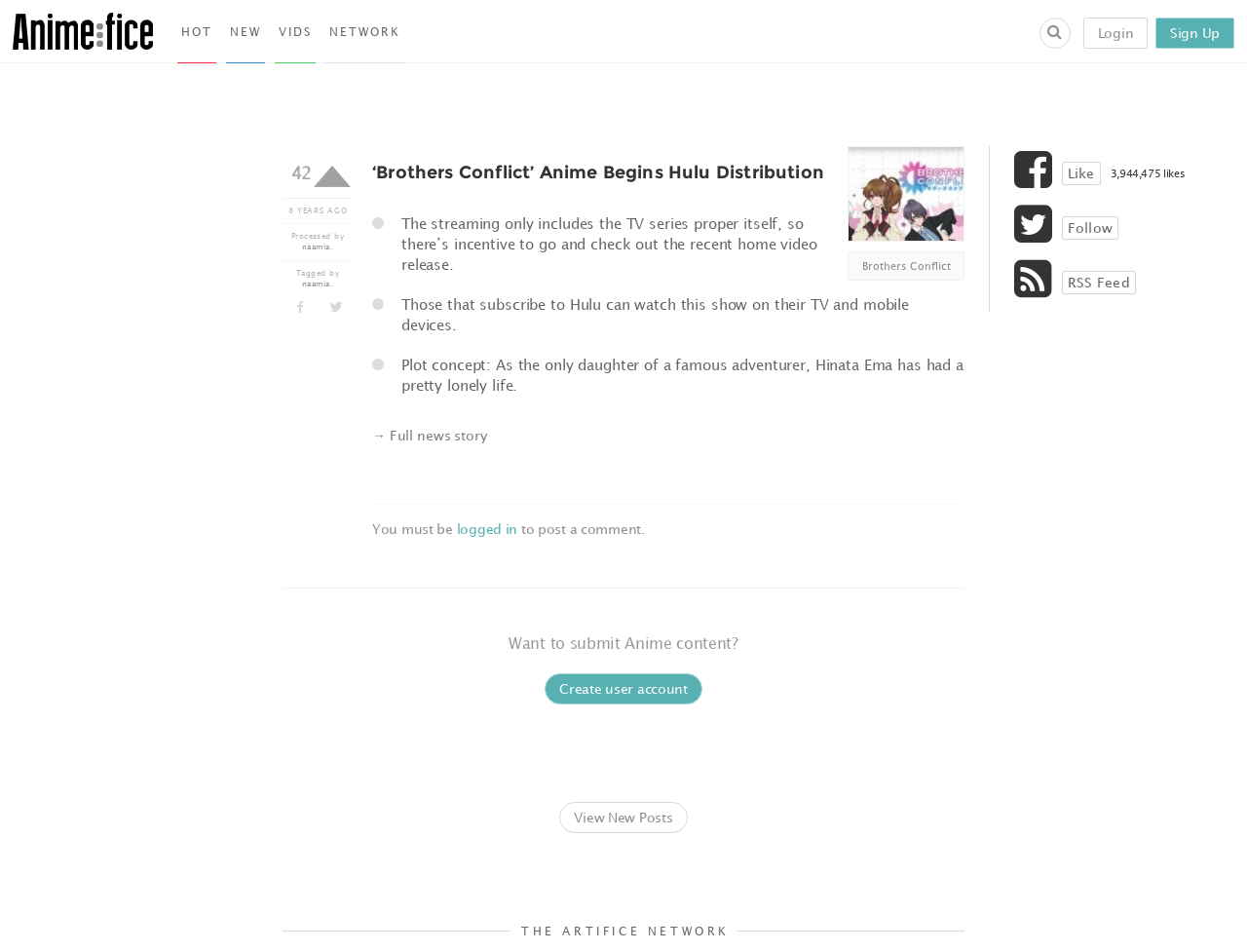What is required to post a comment?
Using the image as a reference, answer the question with a short word or phrase.

Login